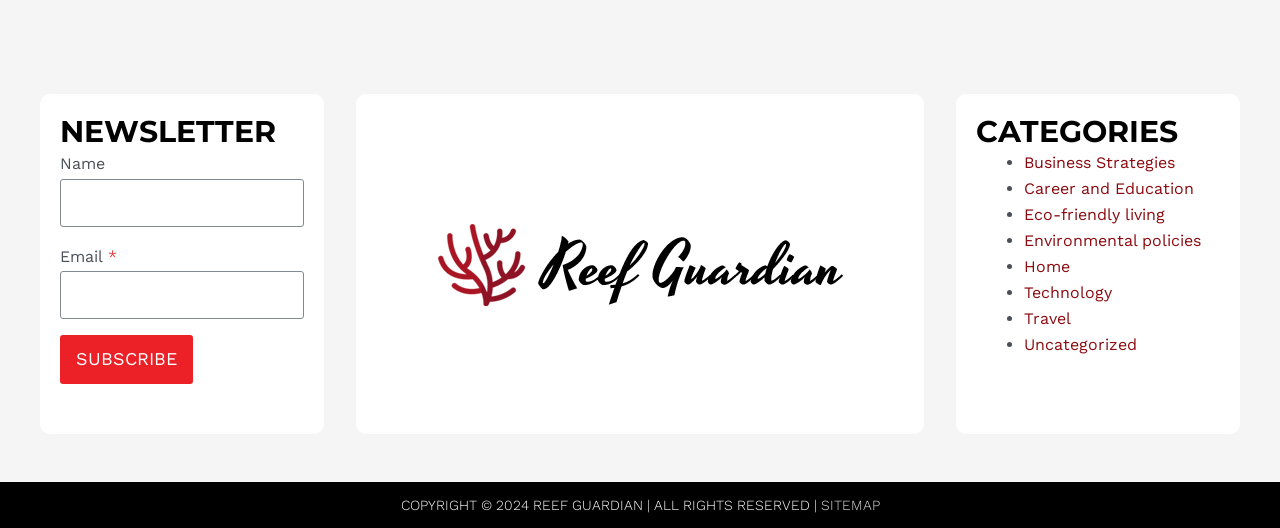Please answer the following question using a single word or phrase: 
What are the categories listed on this webpage?

Business Strategies, Career and Education, etc.